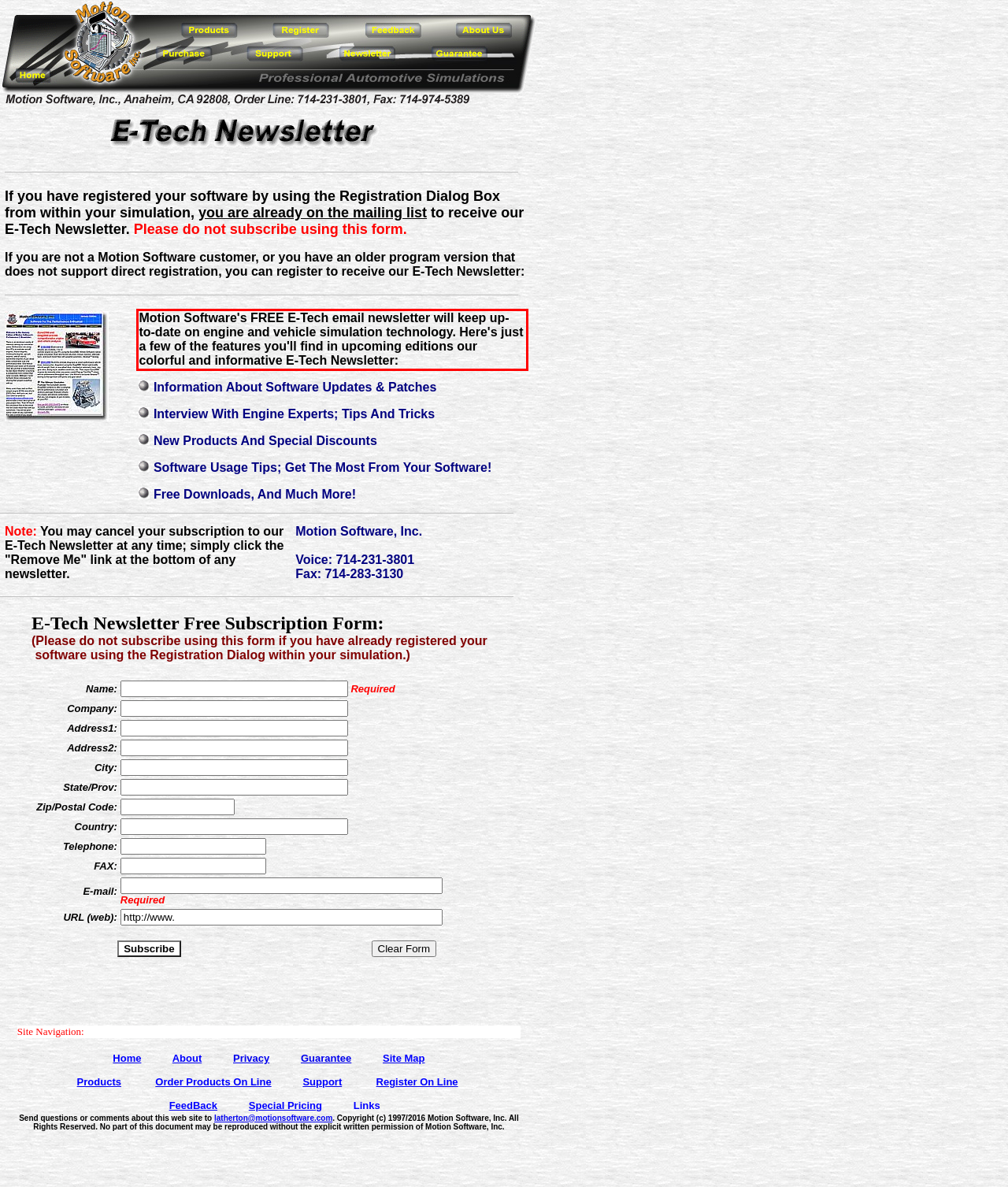Observe the screenshot of the webpage, locate the red bounding box, and extract the text content within it.

Motion Software's FREE E-Tech email newsletter will keep up-to-date on engine and vehicle simulation technology. Here's just a few of the features you'll find in upcoming editions our colorful and informative E-Tech Newsletter: